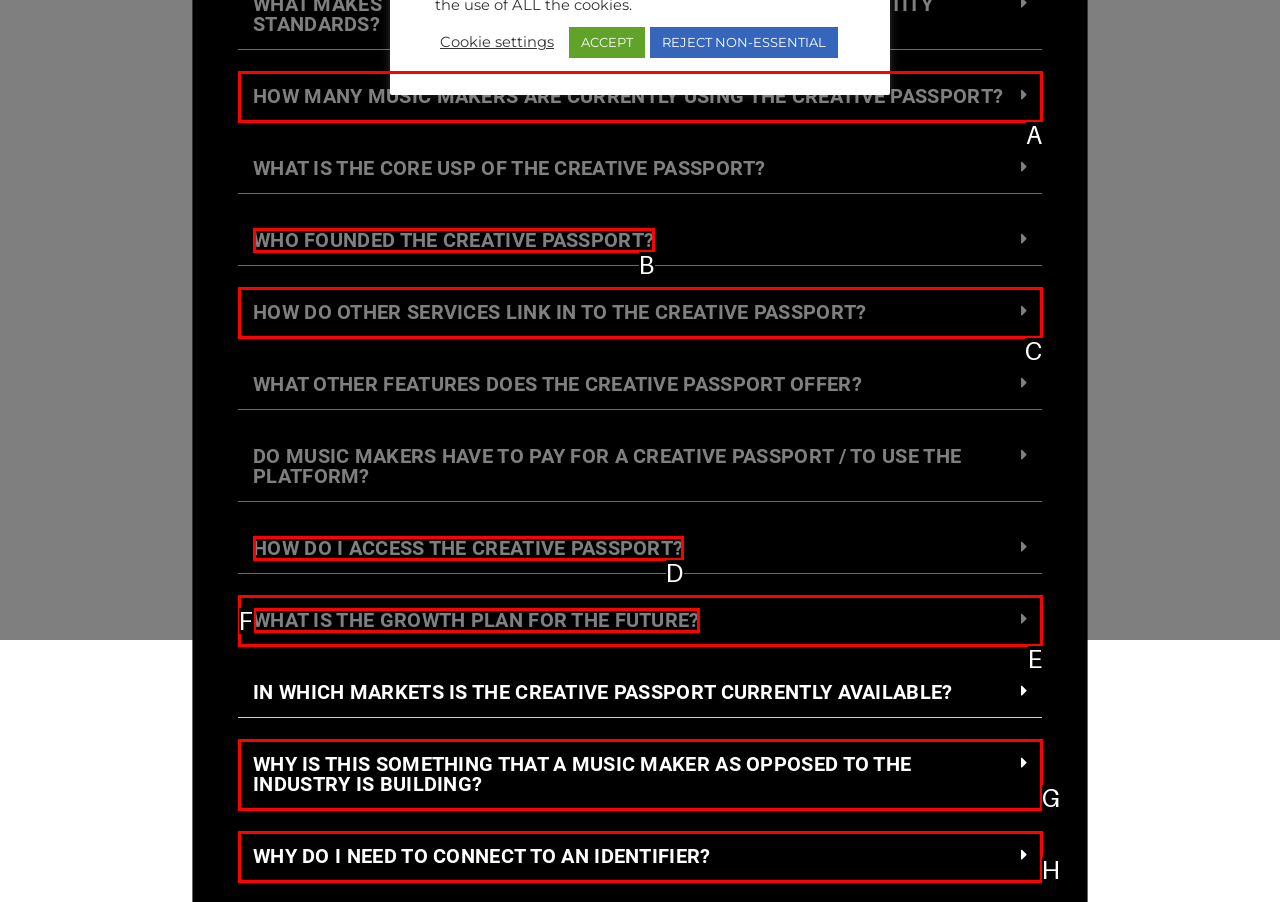Match the HTML element to the description: alt="udhdsikkim.org". Respond with the letter of the correct option directly.

None